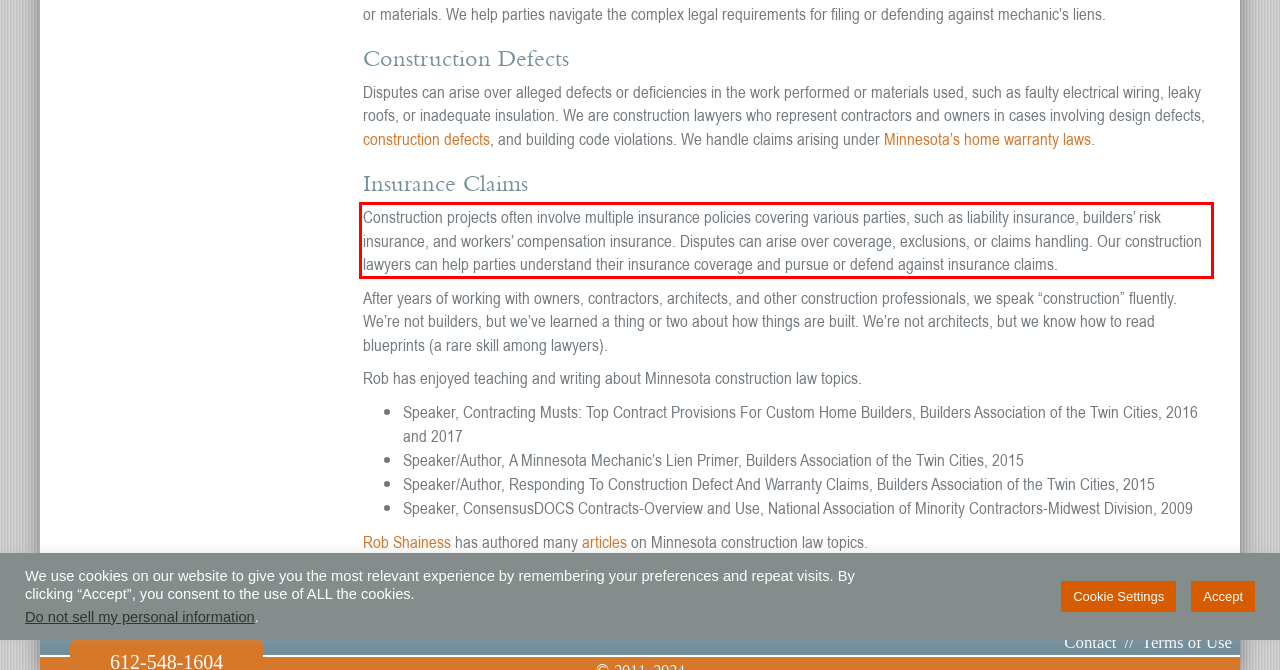Look at the provided screenshot of the webpage and perform OCR on the text within the red bounding box.

Construction projects often involve multiple insurance policies covering various parties, such as liability insurance, builders’ risk insurance, and workers’ compensation insurance. Disputes can arise over coverage, exclusions, or claims handling. Our construction lawyers can help parties understand their insurance coverage and pursue or defend against insurance claims.